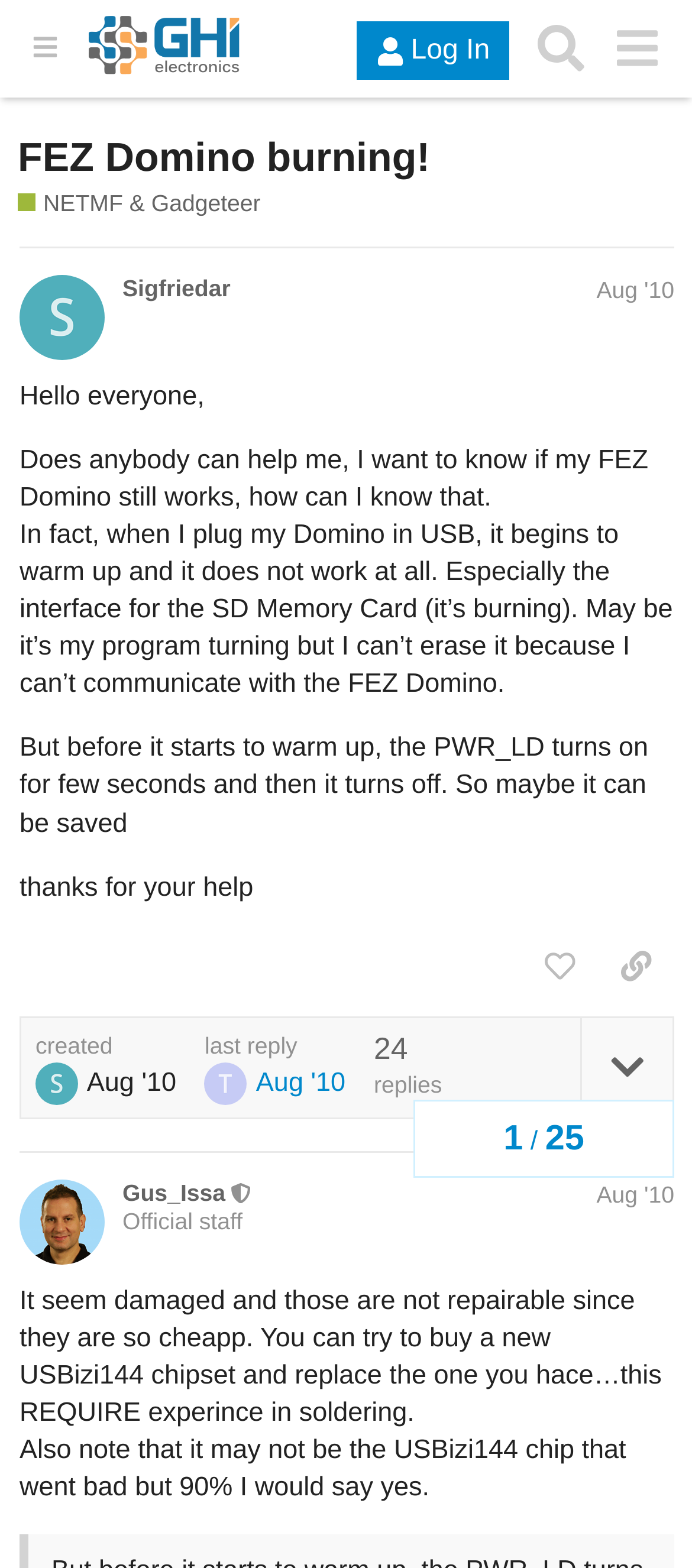Please locate the bounding box coordinates for the element that should be clicked to achieve the following instruction: "go to contact page". Ensure the coordinates are given as four float numbers between 0 and 1, i.e., [left, top, right, bottom].

None